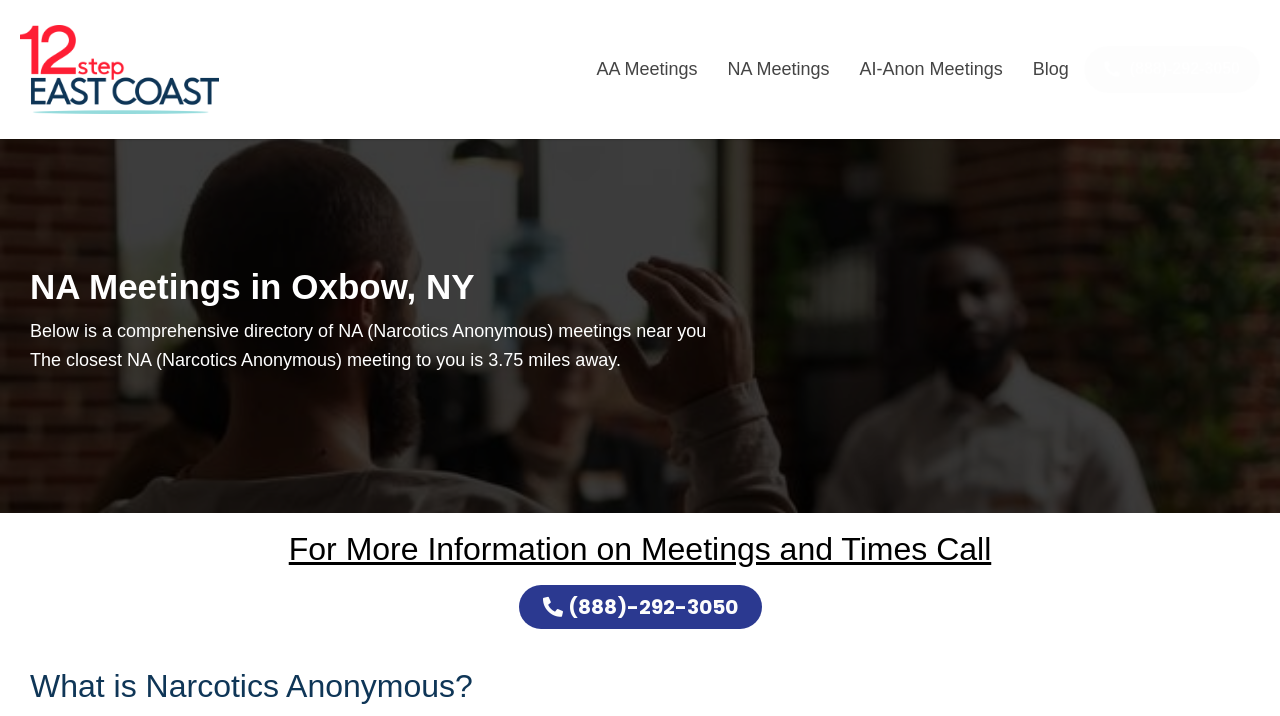Extract the heading text from the webpage.

NA Meetings in Oxbow, NY